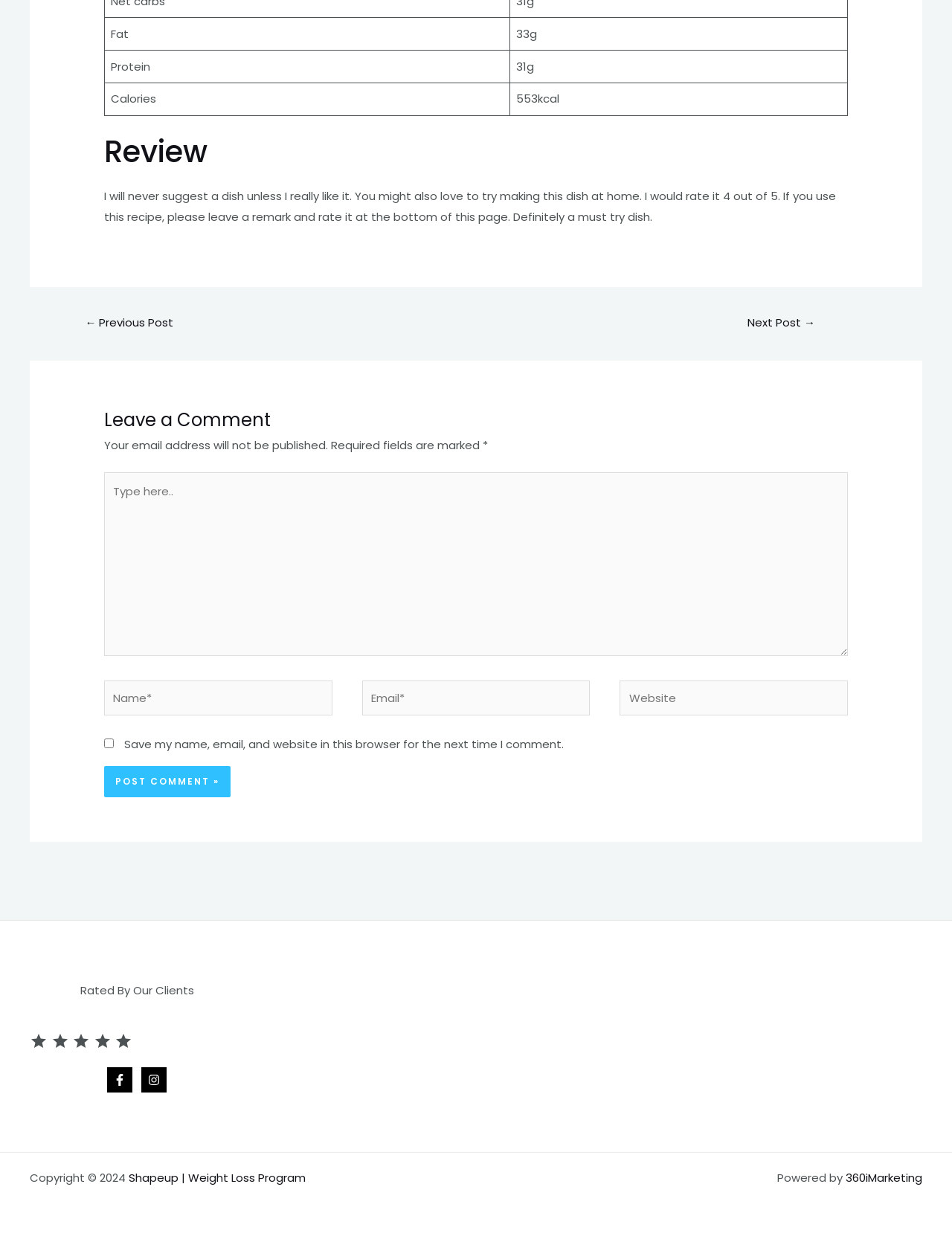Please identify the bounding box coordinates of the element's region that should be clicked to execute the following instruction: "Leave a comment". The bounding box coordinates must be four float numbers between 0 and 1, i.e., [left, top, right, bottom].

[0.109, 0.326, 0.891, 0.35]